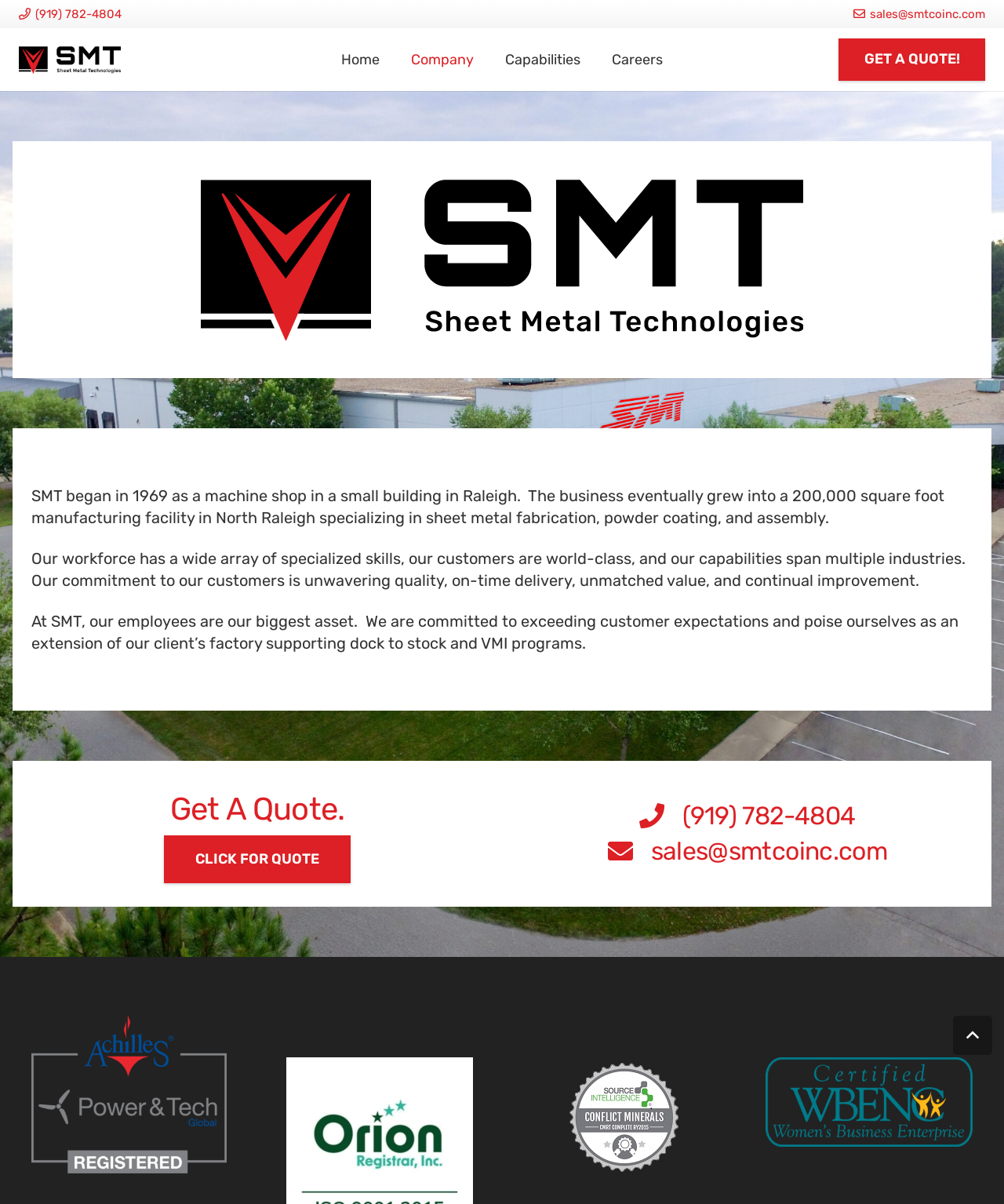What is the email address of the company?
Please provide a single word or phrase answer based on the image.

sales@smtcoinc.com